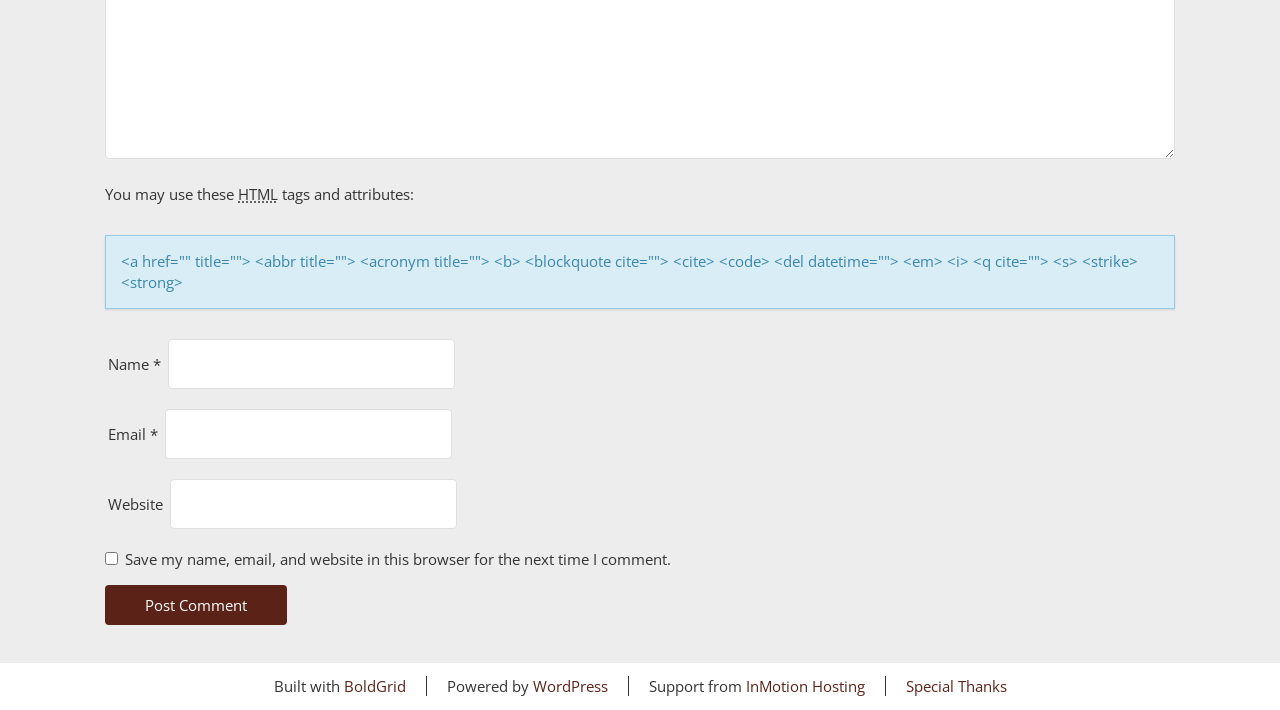Find and provide the bounding box coordinates for the UI element described with: "BoldGrid".

[0.268, 0.953, 0.317, 0.981]